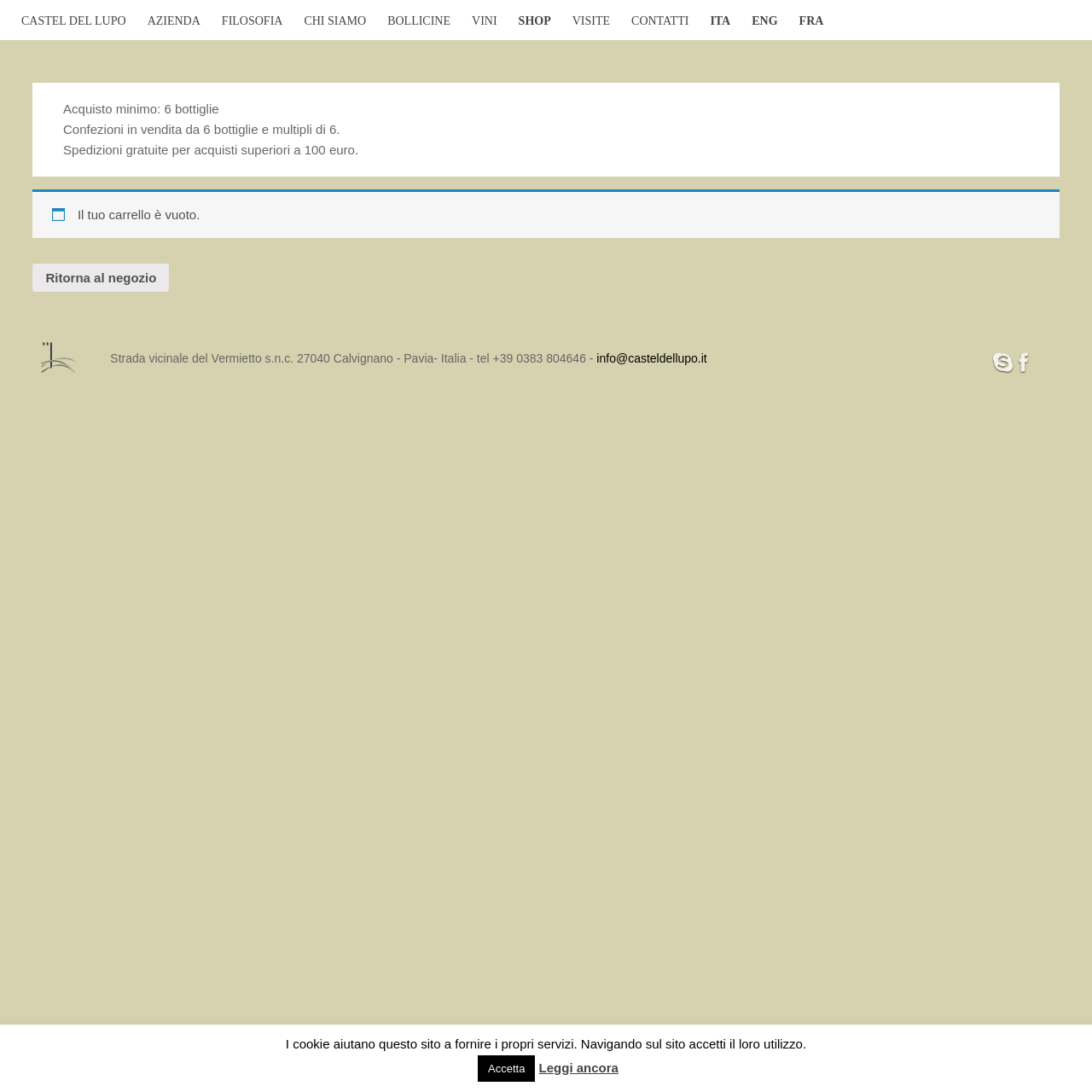Identify the bounding box coordinates of the clickable region to carry out the given instruction: "Click on 'Football Roofing Company'".

None